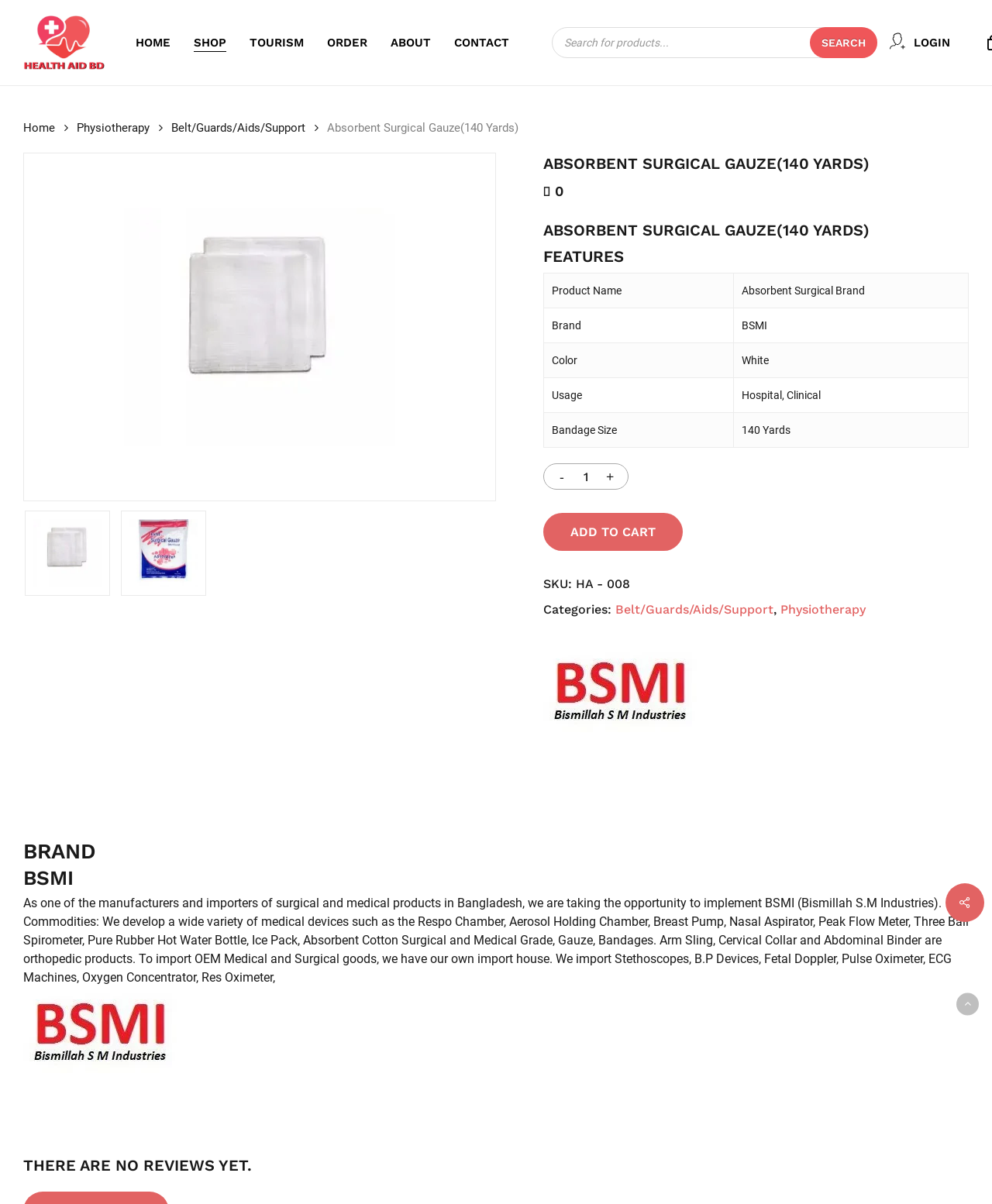Please answer the following question using a single word or phrase: 
What is the usage of the product?

Hospital, Clinical